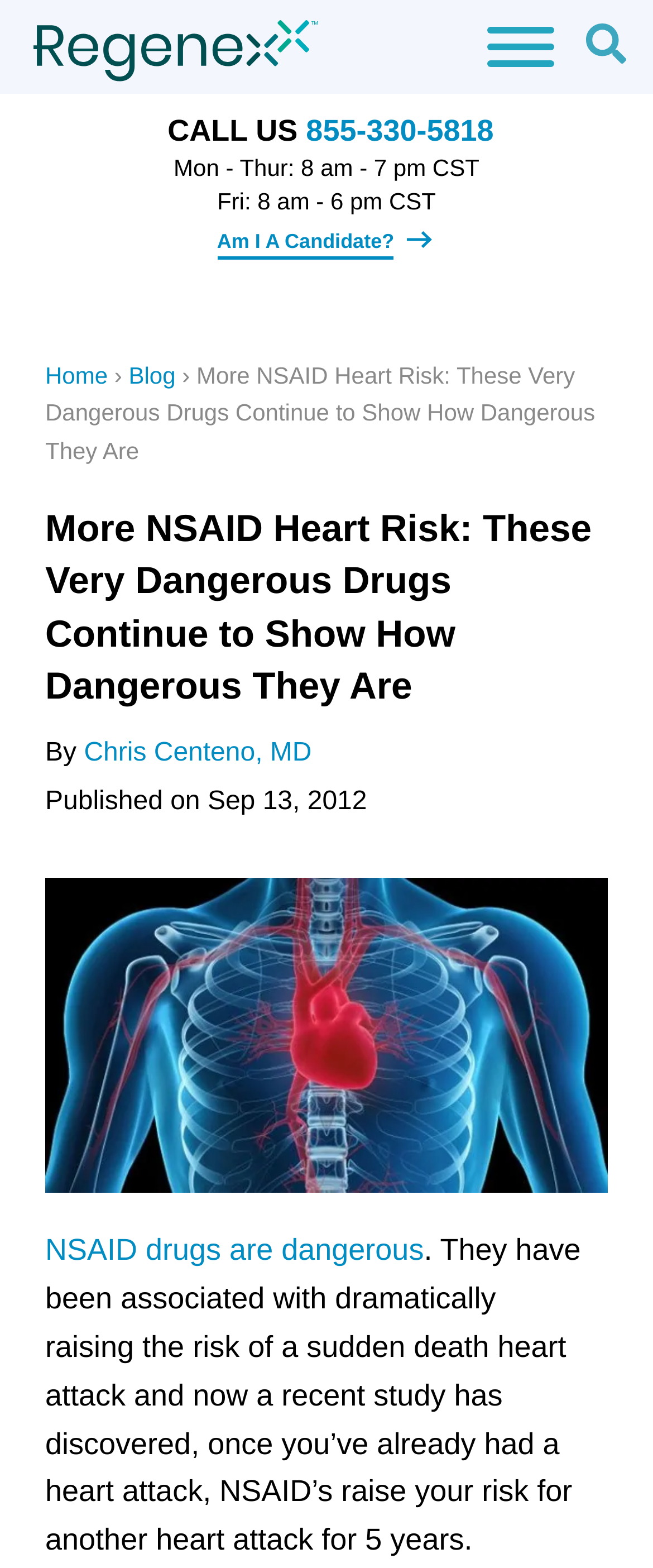Identify the bounding box of the UI element described as follows: "Blog". Provide the coordinates as four float numbers in the range of 0 to 1 [left, top, right, bottom].

[0.197, 0.231, 0.269, 0.248]